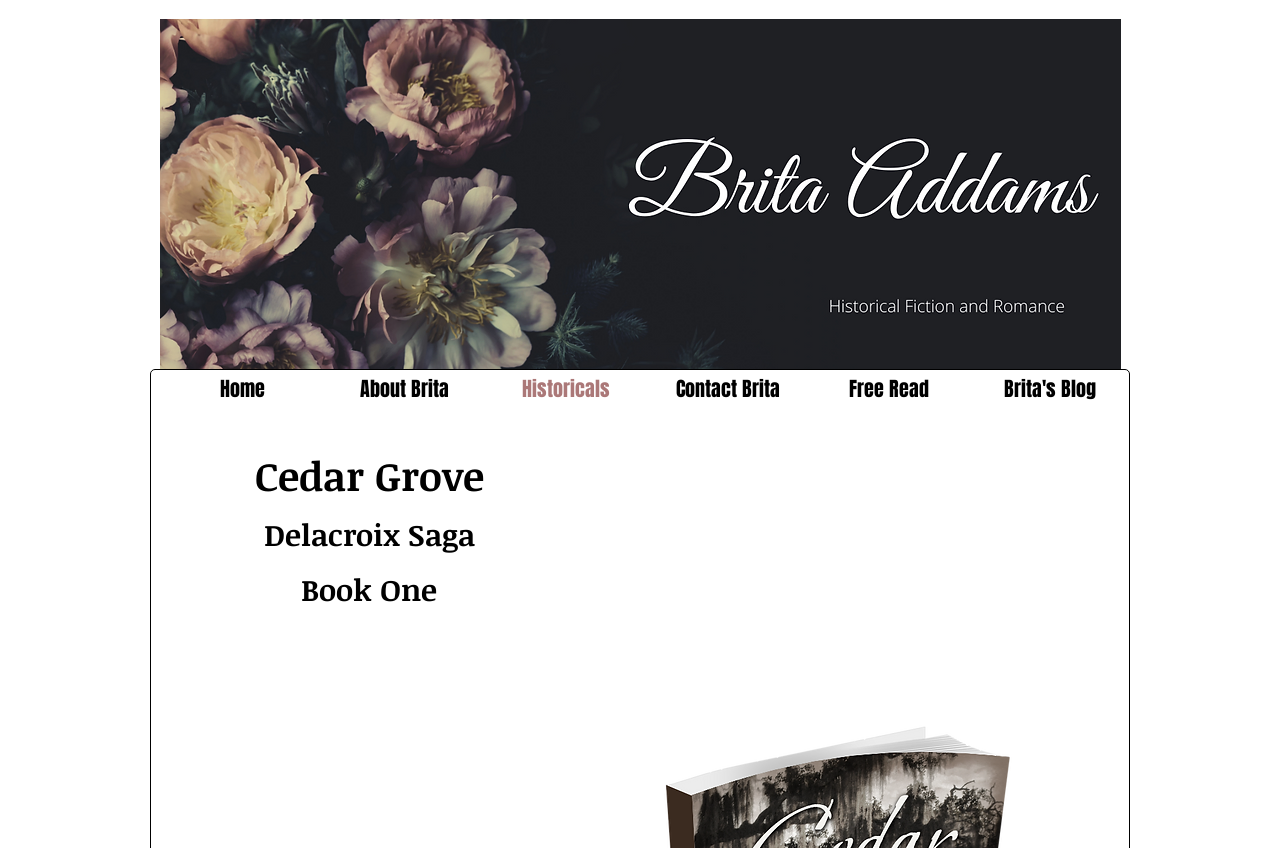Please provide a one-word or short phrase answer to the question:
What is the occupation of Uranie Delacroix?

Southern belle